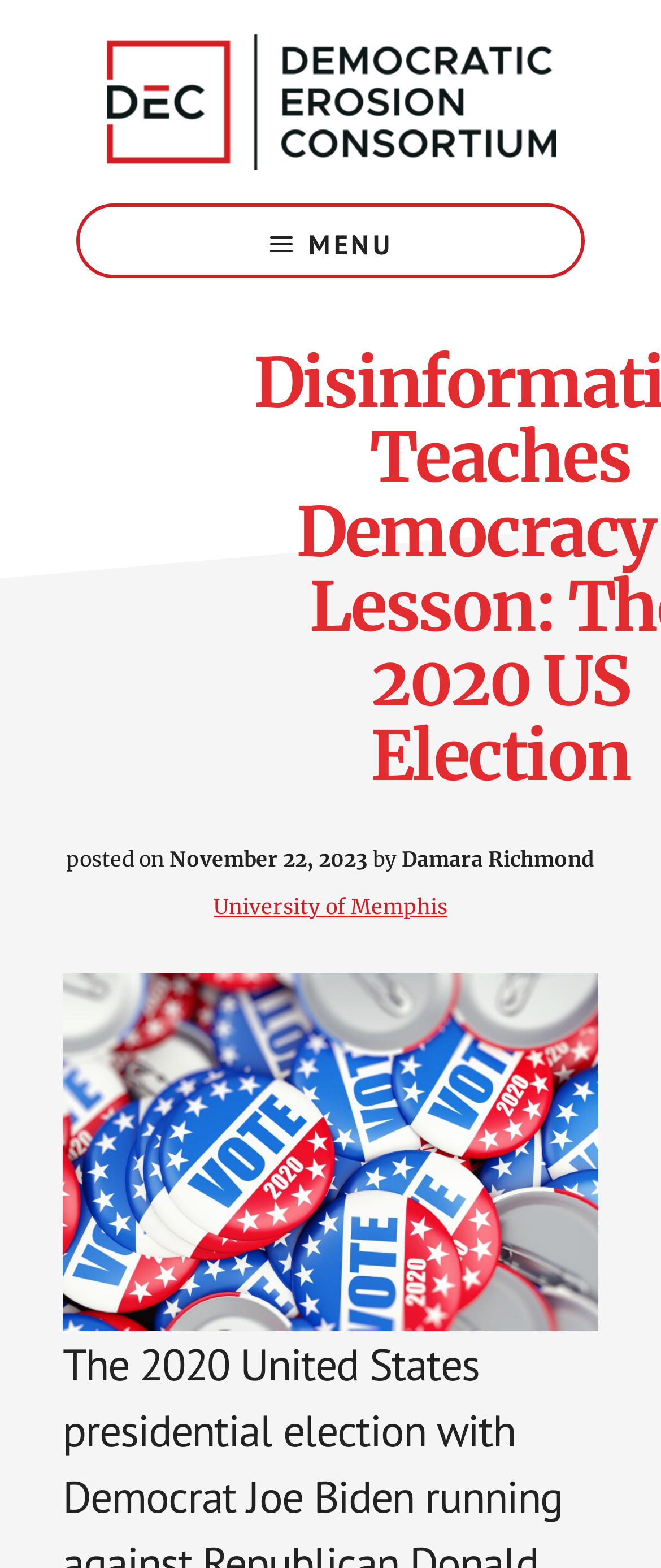Give a detailed overview of the webpage's appearance and contents.

The webpage is about the 2020 United States presidential election, with a focus on its impact on American politics. At the top-left corner, there is a "Skip to content" link. Below it, the title "DEMOCRATIC EROSION" is prominently displayed, followed by a subtitle "a research, teaching, & policy collaboration". 

To the right of the title, there is a menu button with an icon. When expanded, the menu displays a header section with information about the article. The article was posted on November 22, 2023, and was written by Damara Richmond. Below the author's name, there is a link to the University of Memphis.

The main content of the webpage is accompanied by a figure, which takes up a significant portion of the page, located below the header section.